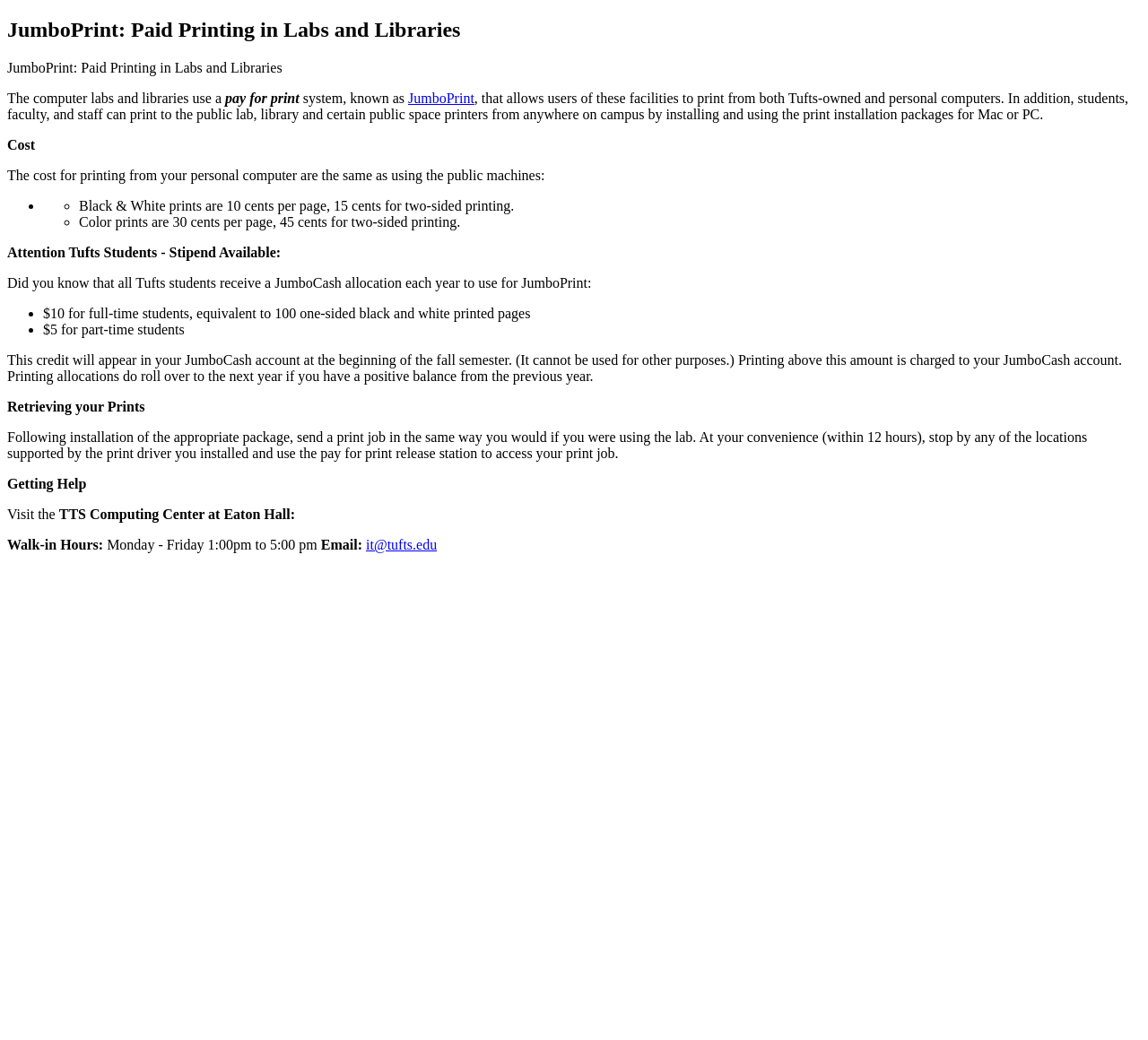Provide a short answer to the following question with just one word or phrase: What is the email address for printing support?

it@tufts.edu